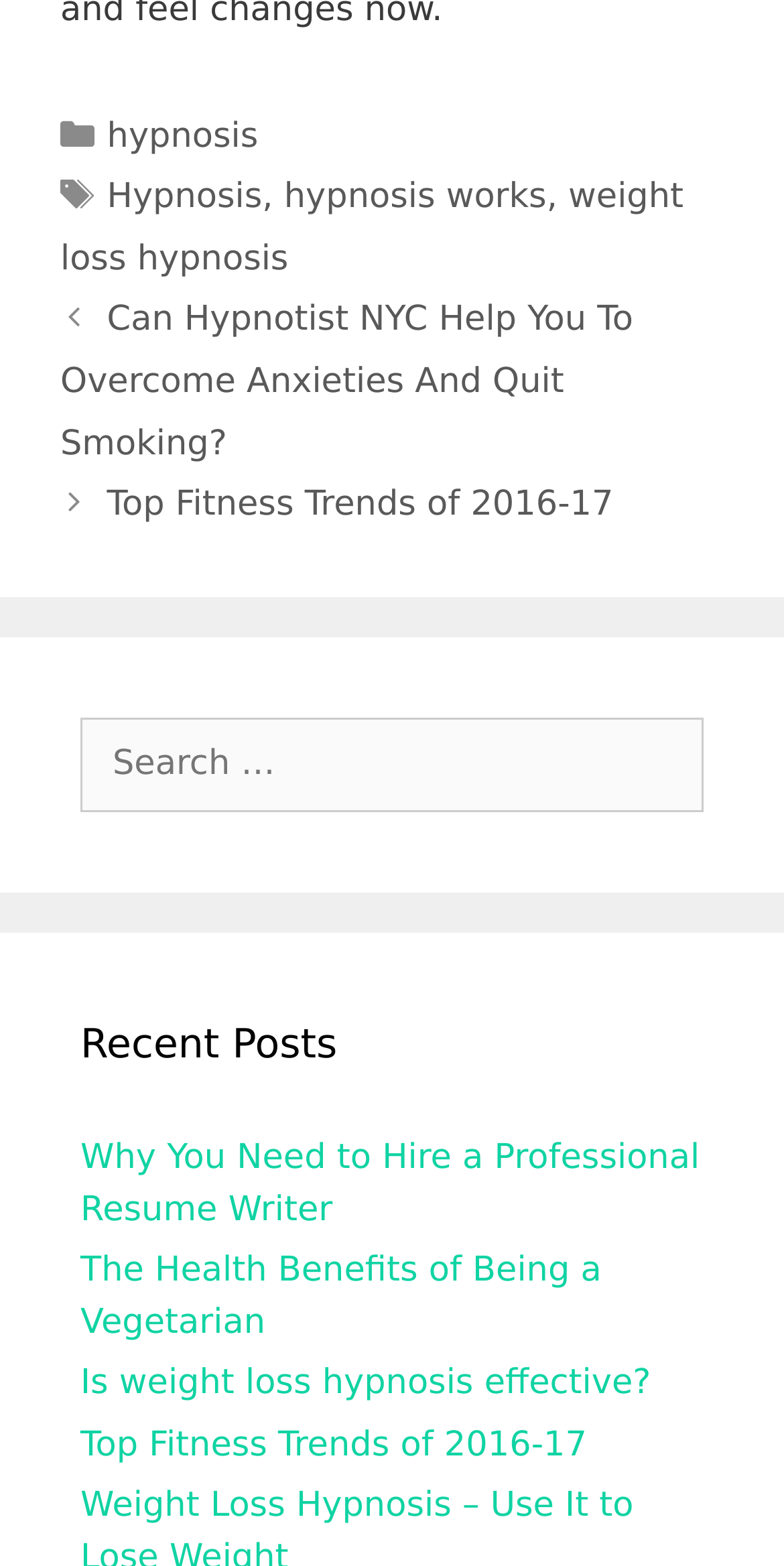Specify the bounding box coordinates of the element's area that should be clicked to execute the given instruction: "view recent post about hypnosis". The coordinates should be four float numbers between 0 and 1, i.e., [left, top, right, bottom].

[0.136, 0.074, 0.329, 0.1]